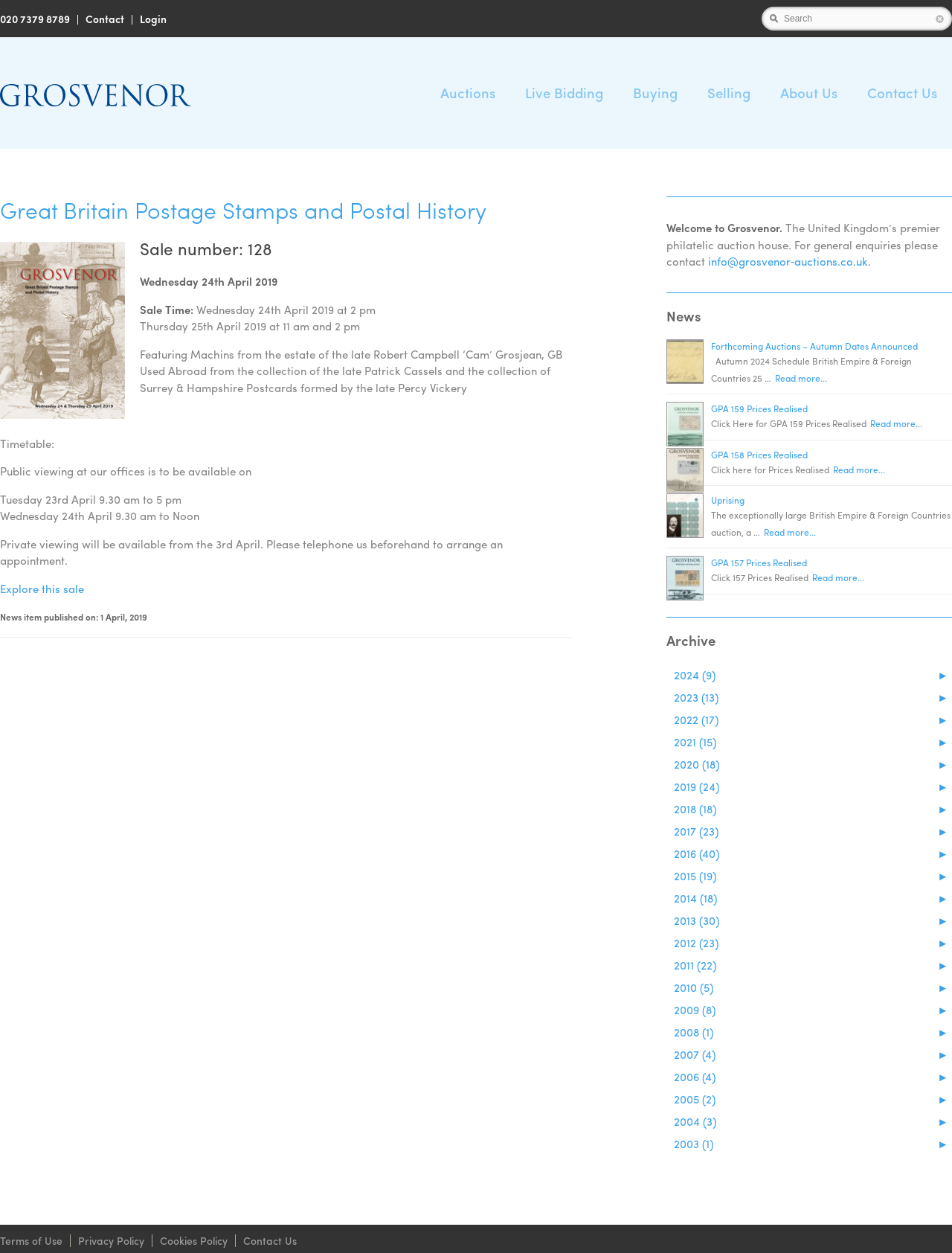Identify the bounding box coordinates of the element to click to follow this instruction: 'Read more about GPA 159 Prices Realised'. Ensure the coordinates are four float values between 0 and 1, provided as [left, top, right, bottom].

[0.914, 0.333, 0.969, 0.343]